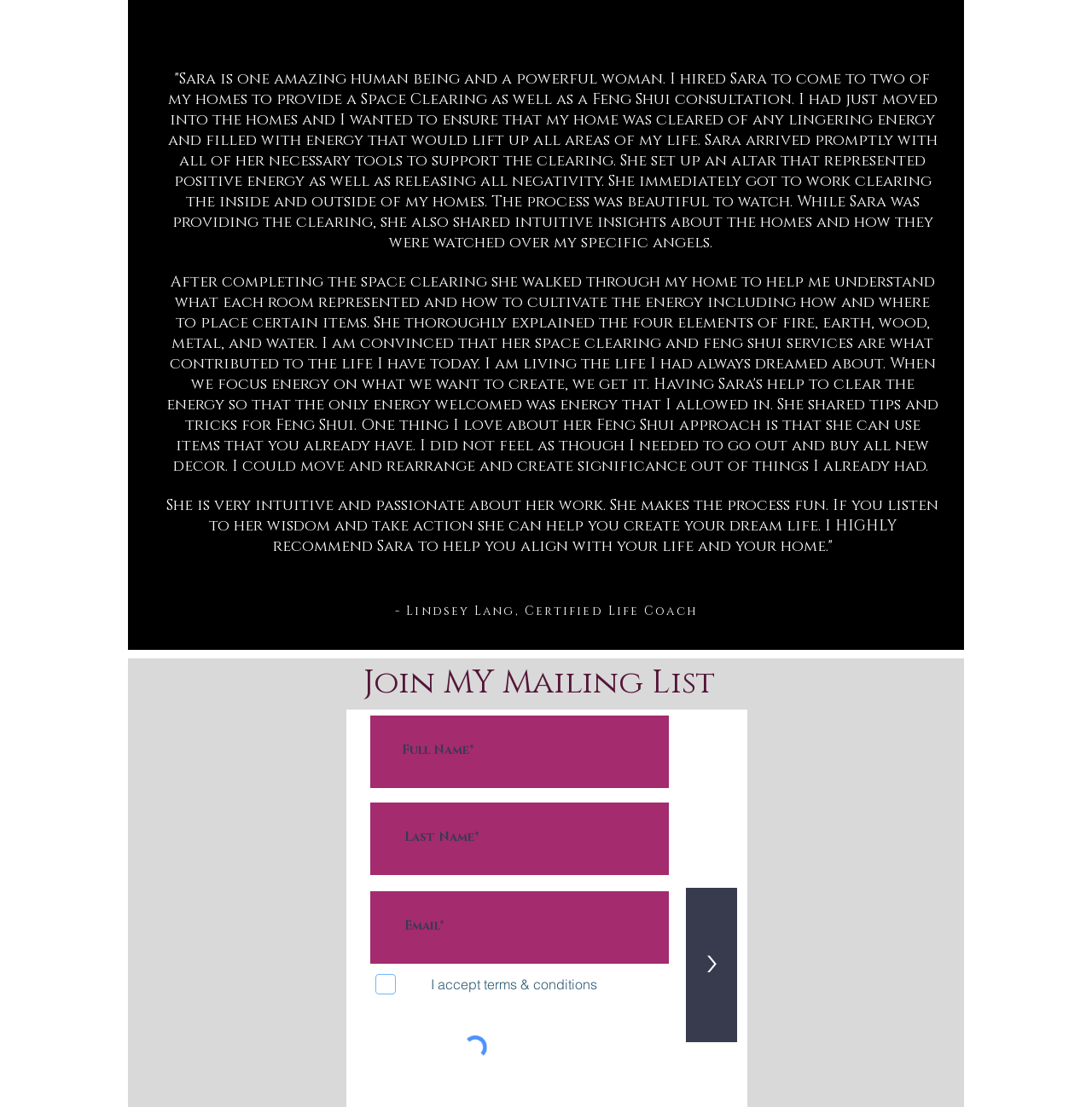Who wrote the testimonial about Sara?
Answer the question based on the image using a single word or a brief phrase.

Lindsey Lang